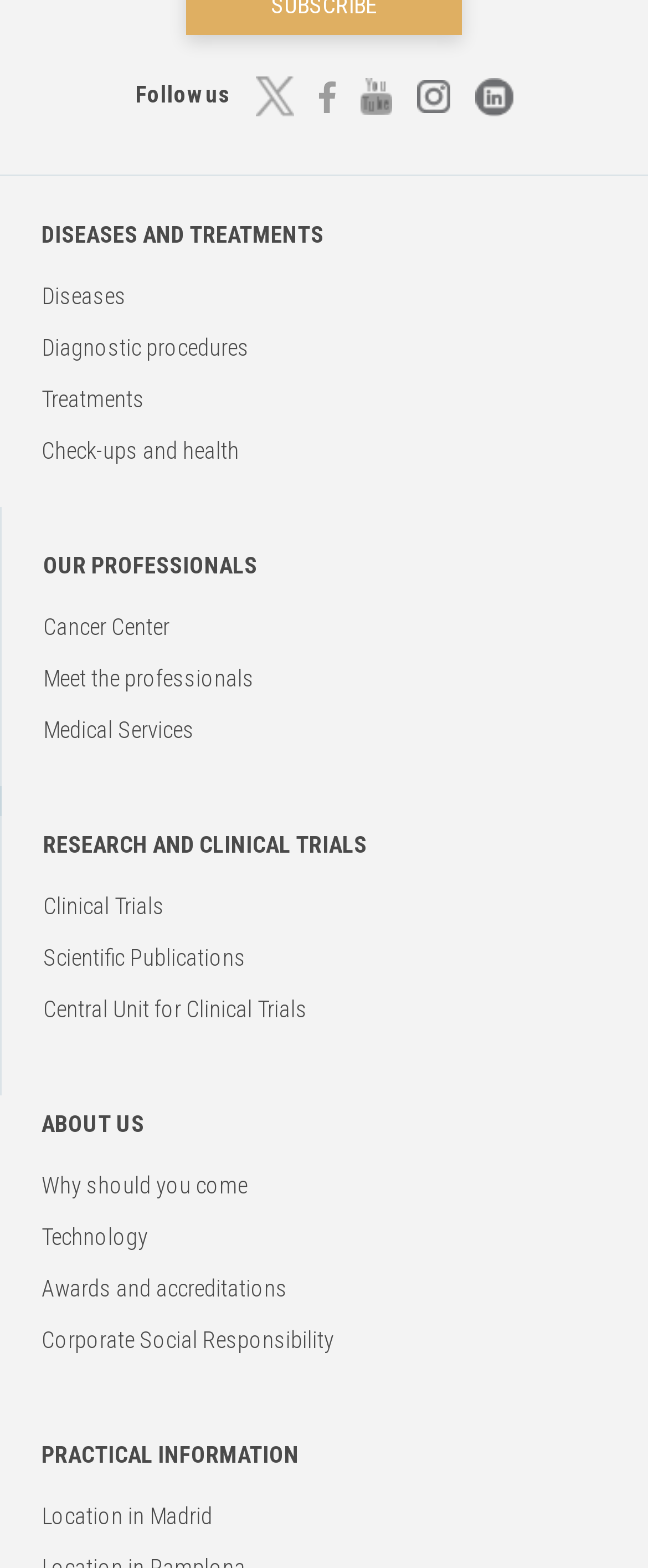Identify the bounding box coordinates of the area that should be clicked in order to complete the given instruction: "View location in Madrid". The bounding box coordinates should be four float numbers between 0 and 1, i.e., [left, top, right, bottom].

[0.064, 0.959, 0.328, 0.976]